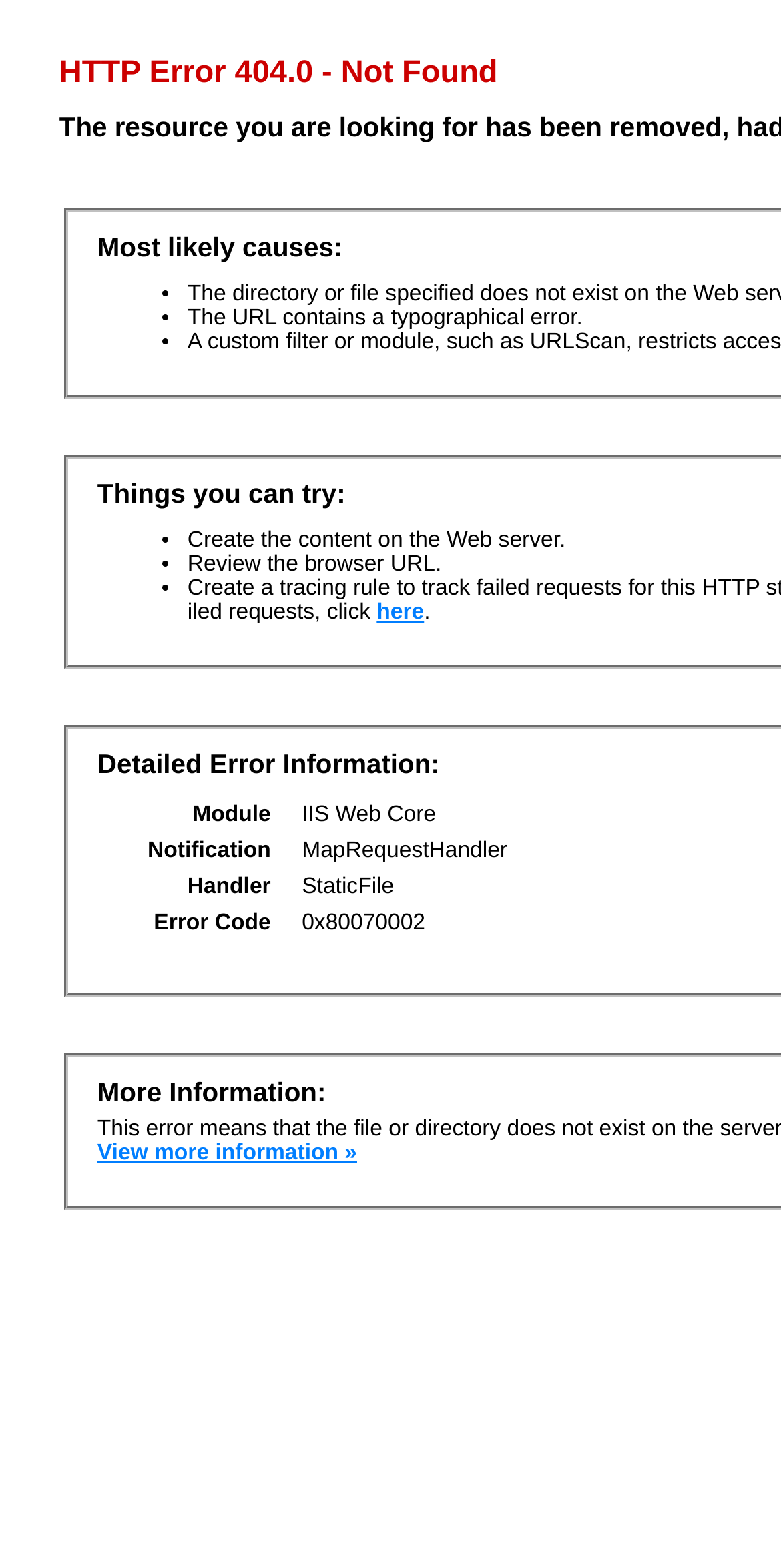Answer briefly with one word or phrase:
What is the name of the module?

IIS Web Core